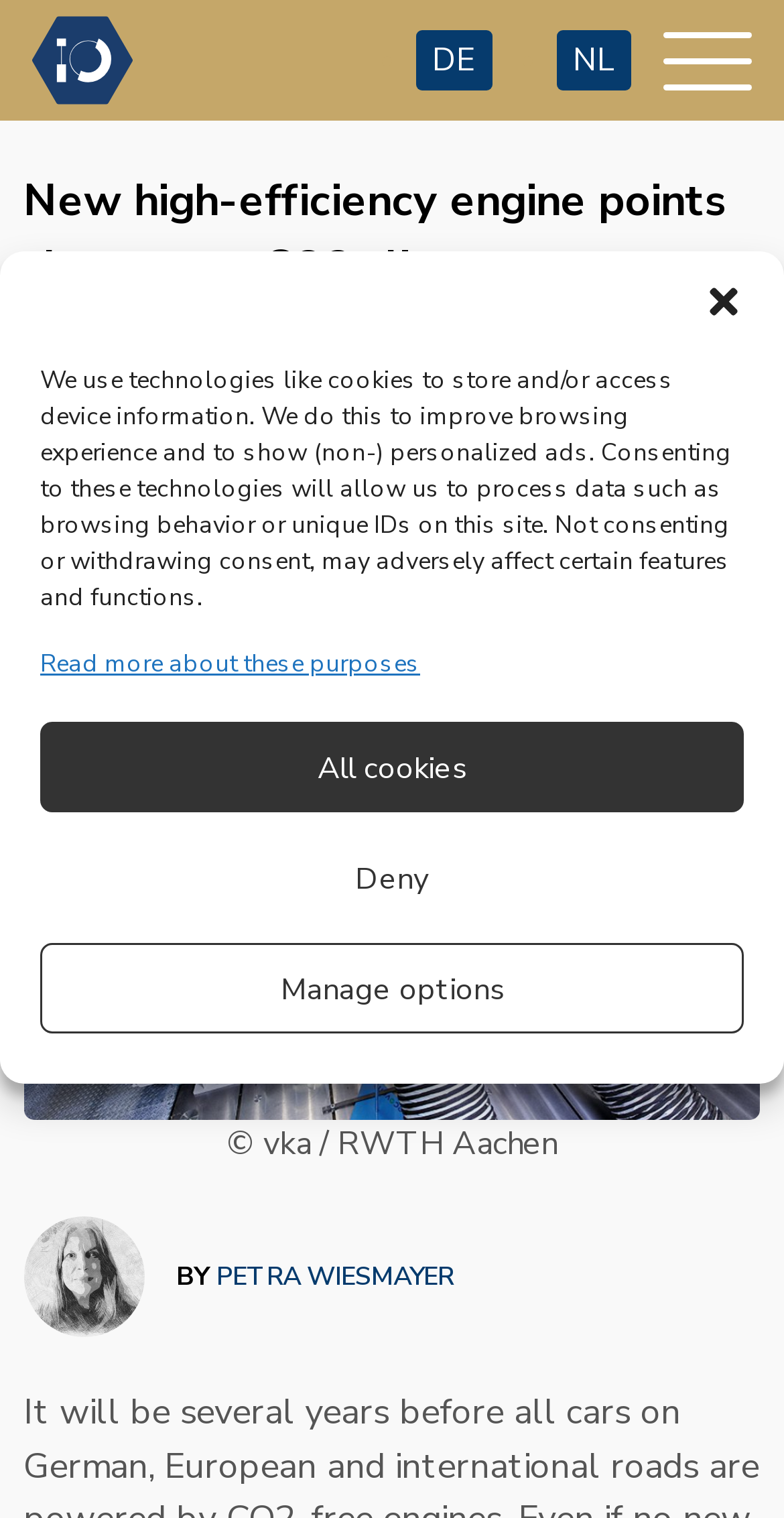Specify the bounding box coordinates for the region that must be clicked to perform the given instruction: "Select the DE language option".

[0.551, 0.025, 0.608, 0.054]